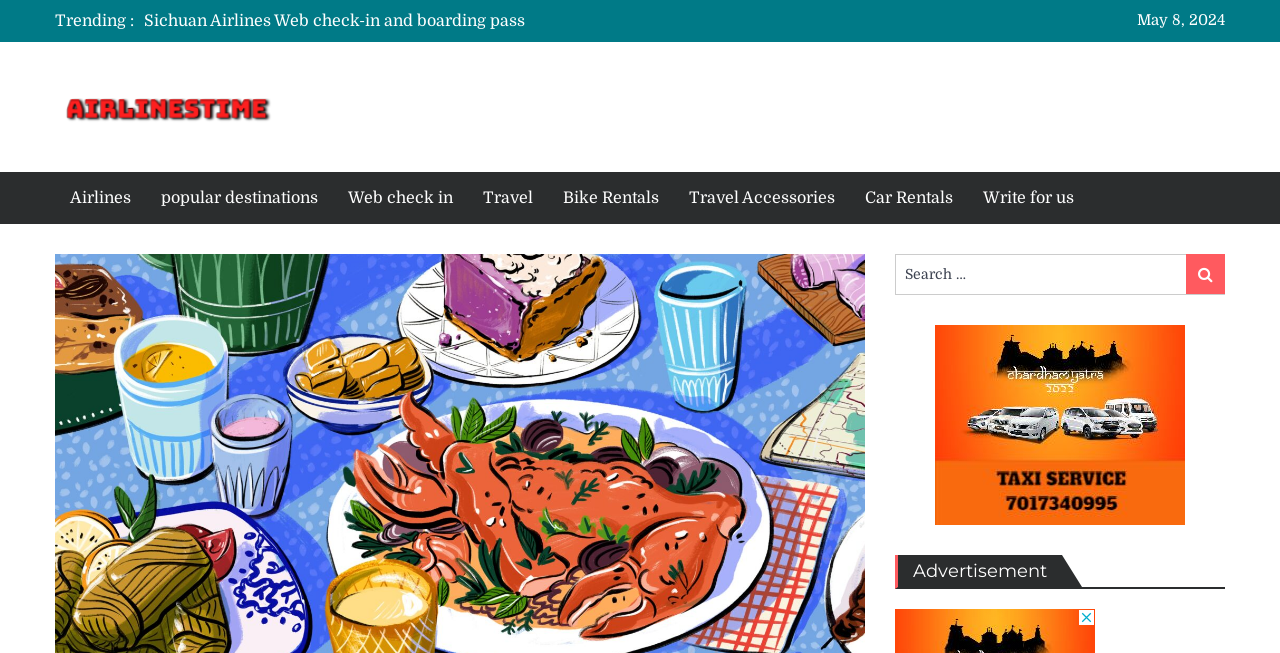Create a detailed description of the webpage's content and layout.

This webpage appears to be a travel-related website, specifically focused on food and travel in Jaipur. At the top, there is a heading that reads "Best places for foodies to visit in Jaipur". Below this, there is a section labeled "Trending" with a dropdown menu containing an option for "Swiss Air Web check-in and boarding pass". 

To the right of the "Trending" section, there is a date displayed, "May 8, 2024". Below the "Trending" section, there is a link to "Cheap flight search | flight check in | boarding pass and schedule details", accompanied by a small image. 

On the left side of the page, there is a vertical menu with links to various travel-related topics, including "Airlines", "popular destinations", "Web check in", "Travel", "Bike Rentals", "Travel Accessories", "Car Rentals", and "Write for us". 

The "Write for us" section contains a search bar with a label "Search for:" and a button to submit the search query. Below the search bar, there is a figure, likely an image, and a heading that reads "Advertisement".